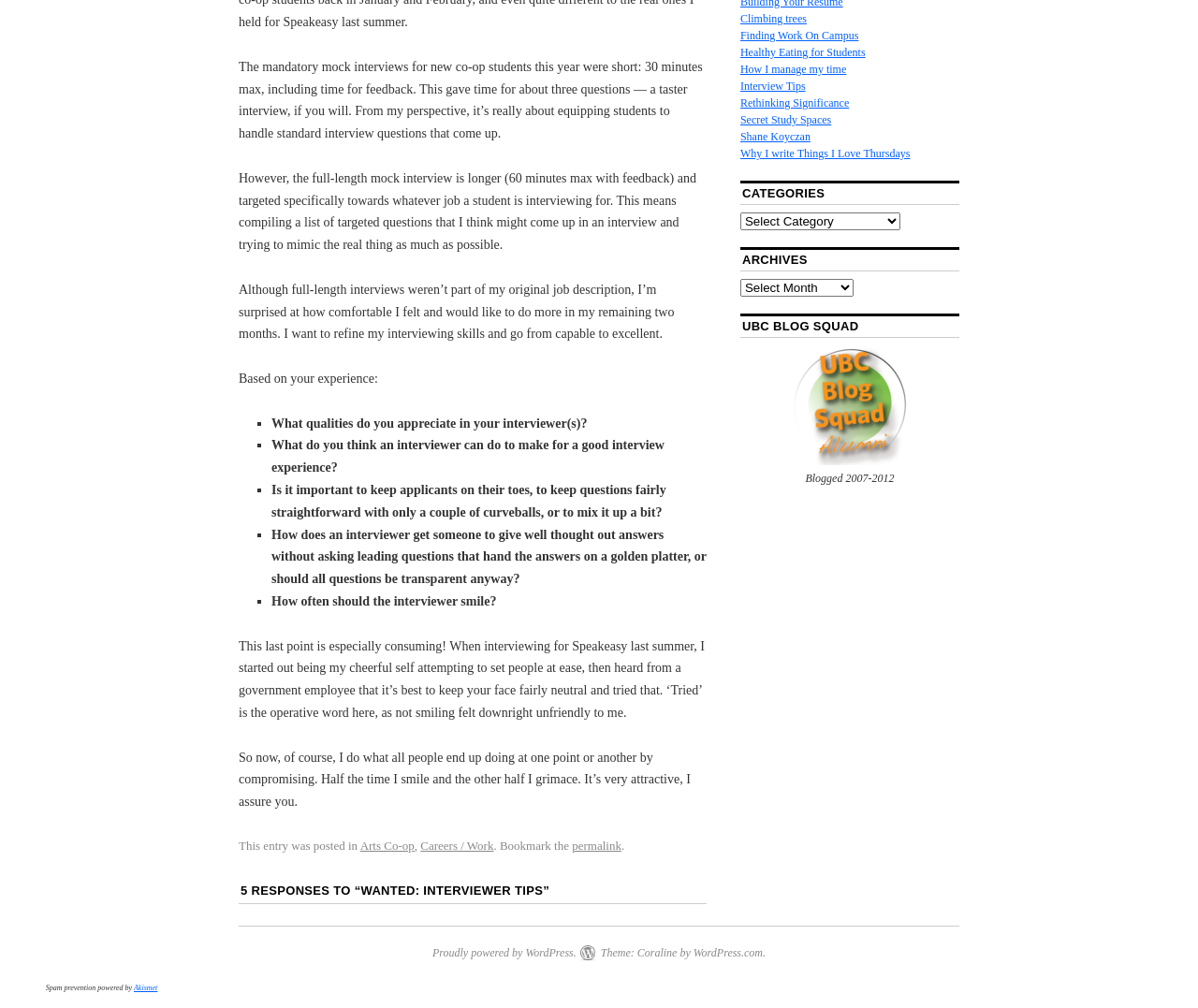Using floating point numbers between 0 and 1, provide the bounding box coordinates in the format (top-left x, top-left y, bottom-right x, bottom-right y). Locate the UI element described here: Finding Work On Campus

[0.618, 0.028, 0.717, 0.041]